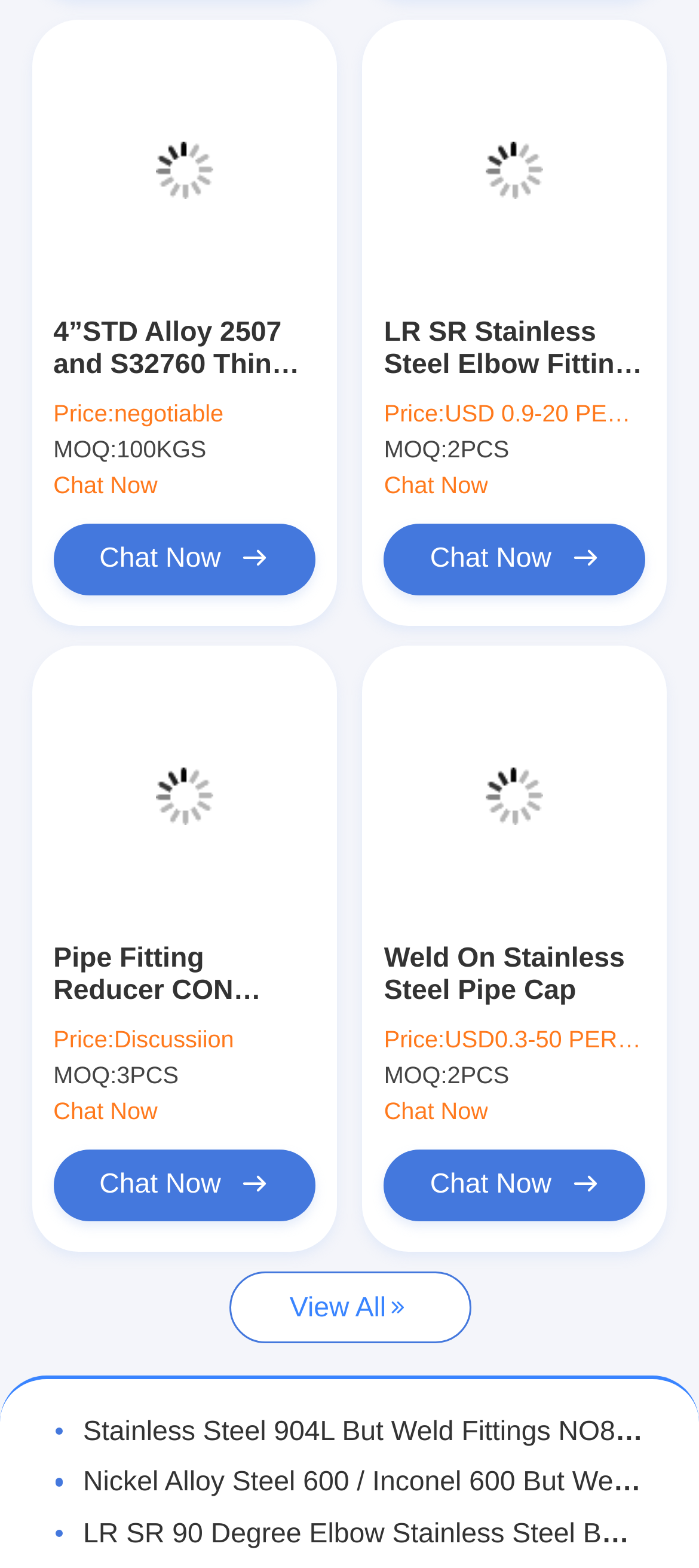What is the main category of products on this webpage?
Provide a thorough and detailed answer to the question.

Based on the numerous links and headings on the webpage, it appears that the main category of products is pipe fittings, including stainless steel elbows, tees, reducers, and more.